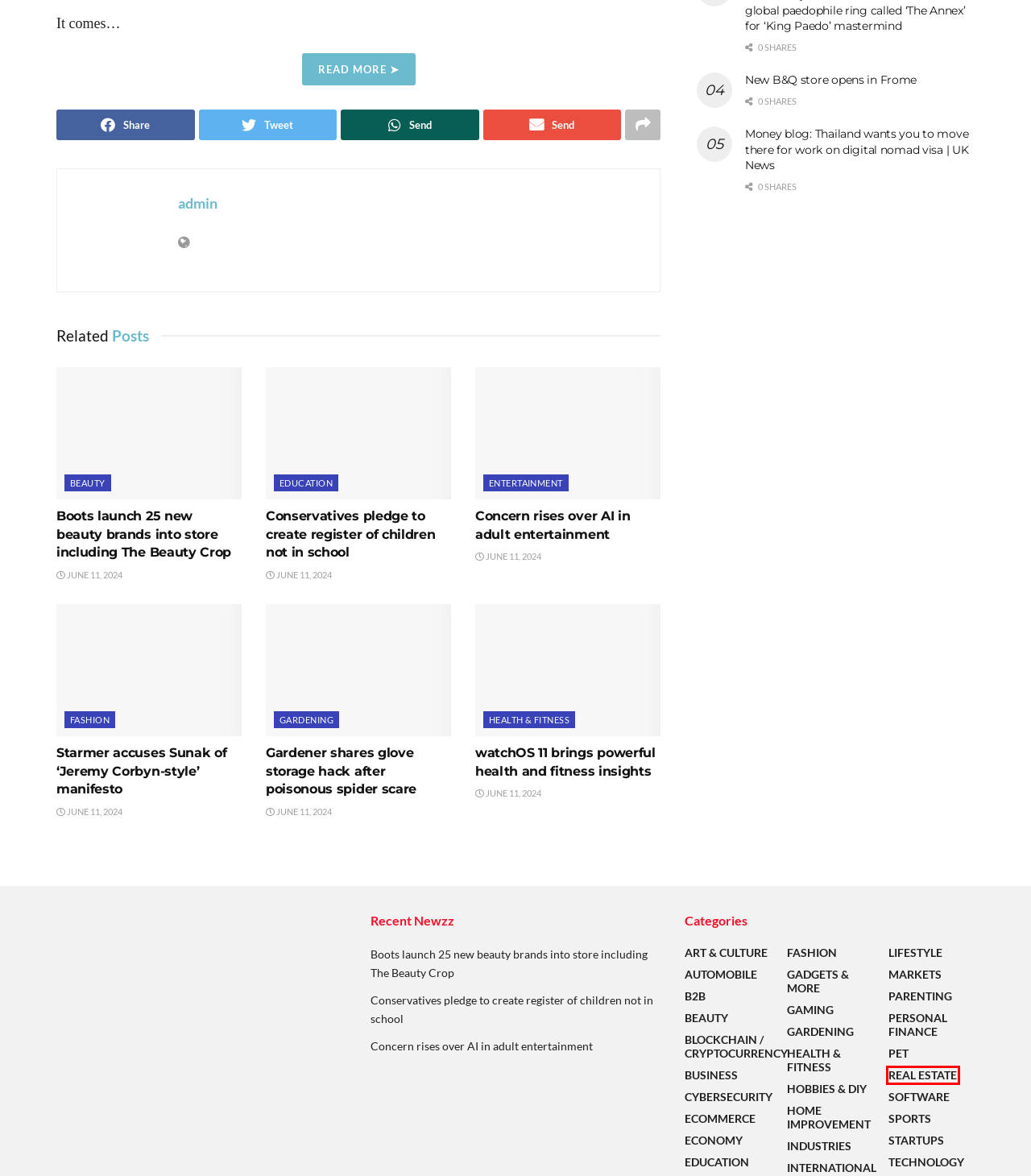Examine the webpage screenshot and identify the UI element enclosed in the red bounding box. Pick the webpage description that most accurately matches the new webpage after clicking the selected element. Here are the candidates:
A. FASHION Archives - Newzz
B. REAL ESTATE Archives - Newzz
C. GARDENING Archives - Newzz
D. BLOCKCHAIN / CRYPTOCURRENCY Archives - Newzz
E. watchOS 11 brings powerful health and fitness insights - Newzz
F. BEAUTY Archives - Newzz
G. EDUCATION Archives - Newzz
H. Concern rises over AI in adult entertainment - Newzz

B